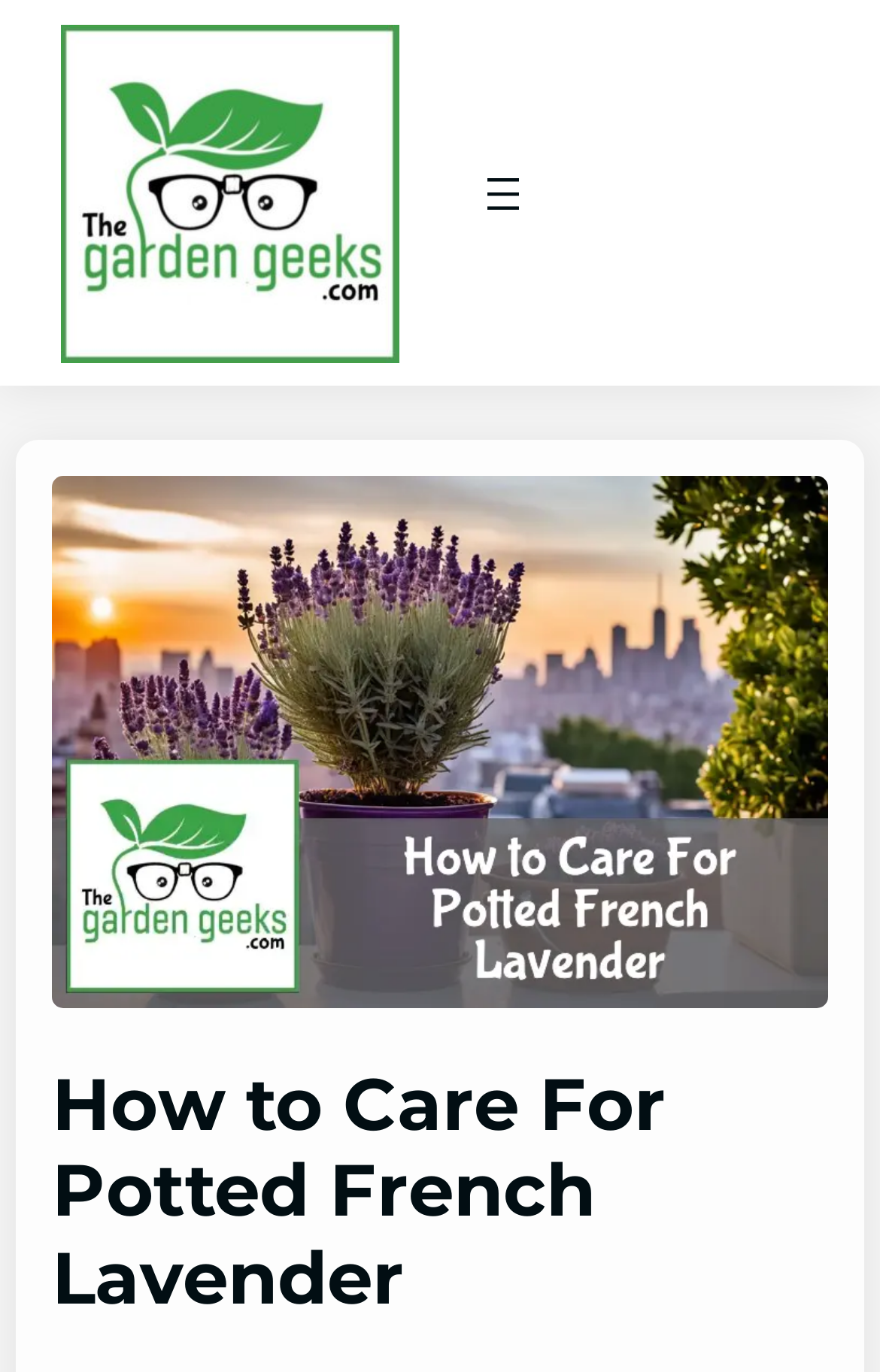Use the information in the screenshot to answer the question comprehensively: What is the topic of the webpage?

The topic of the webpage is about caring for potted French lavender, as indicated by the heading 'How to Care For Potted French Lavender'.